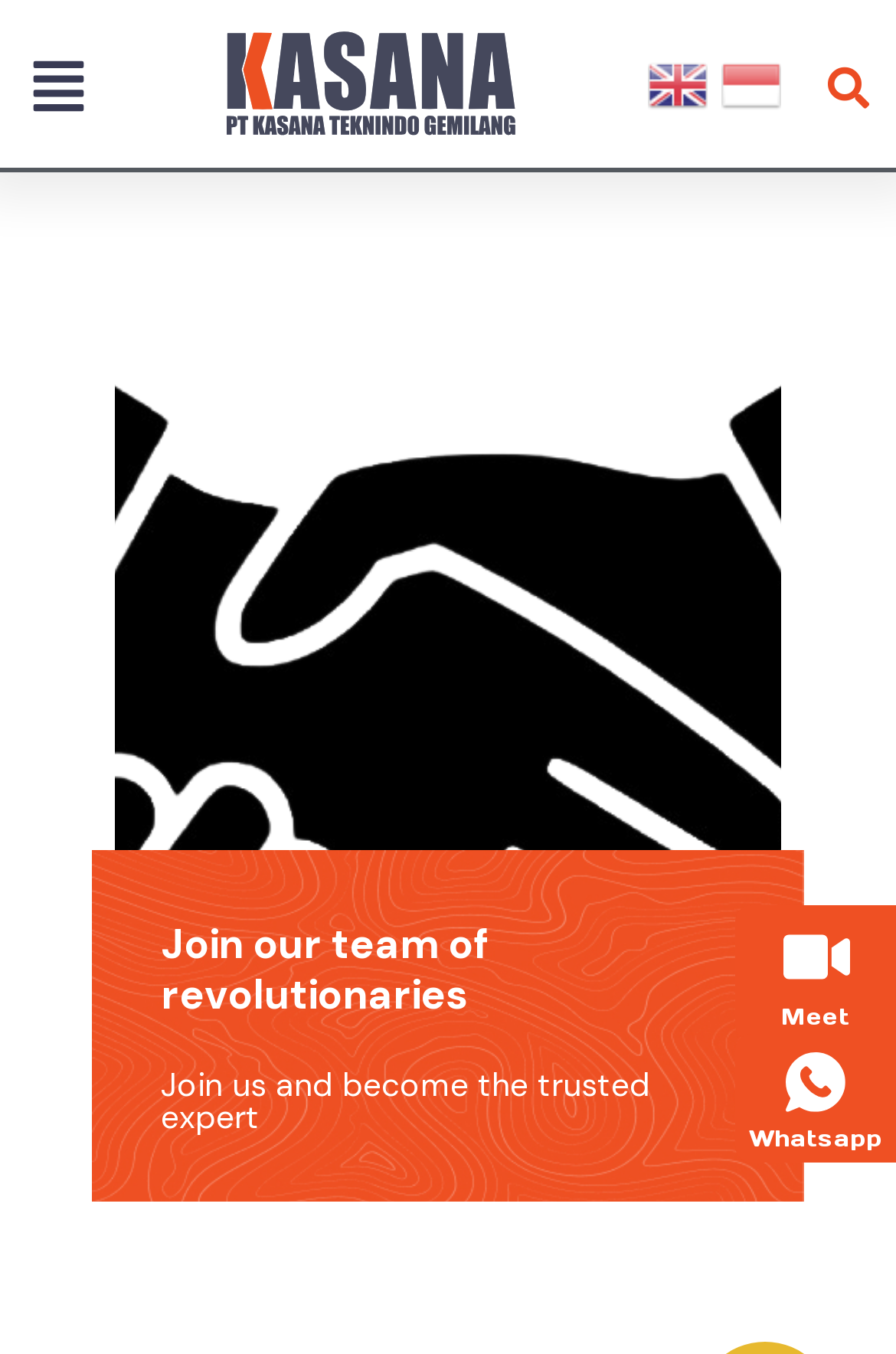What is the purpose of the search box?
Please respond to the question with a detailed and well-explained answer.

The search box is located at the top right corner of the webpage, and it has a placeholder text 'Search', indicating that it is meant to be used to search for content within the website.